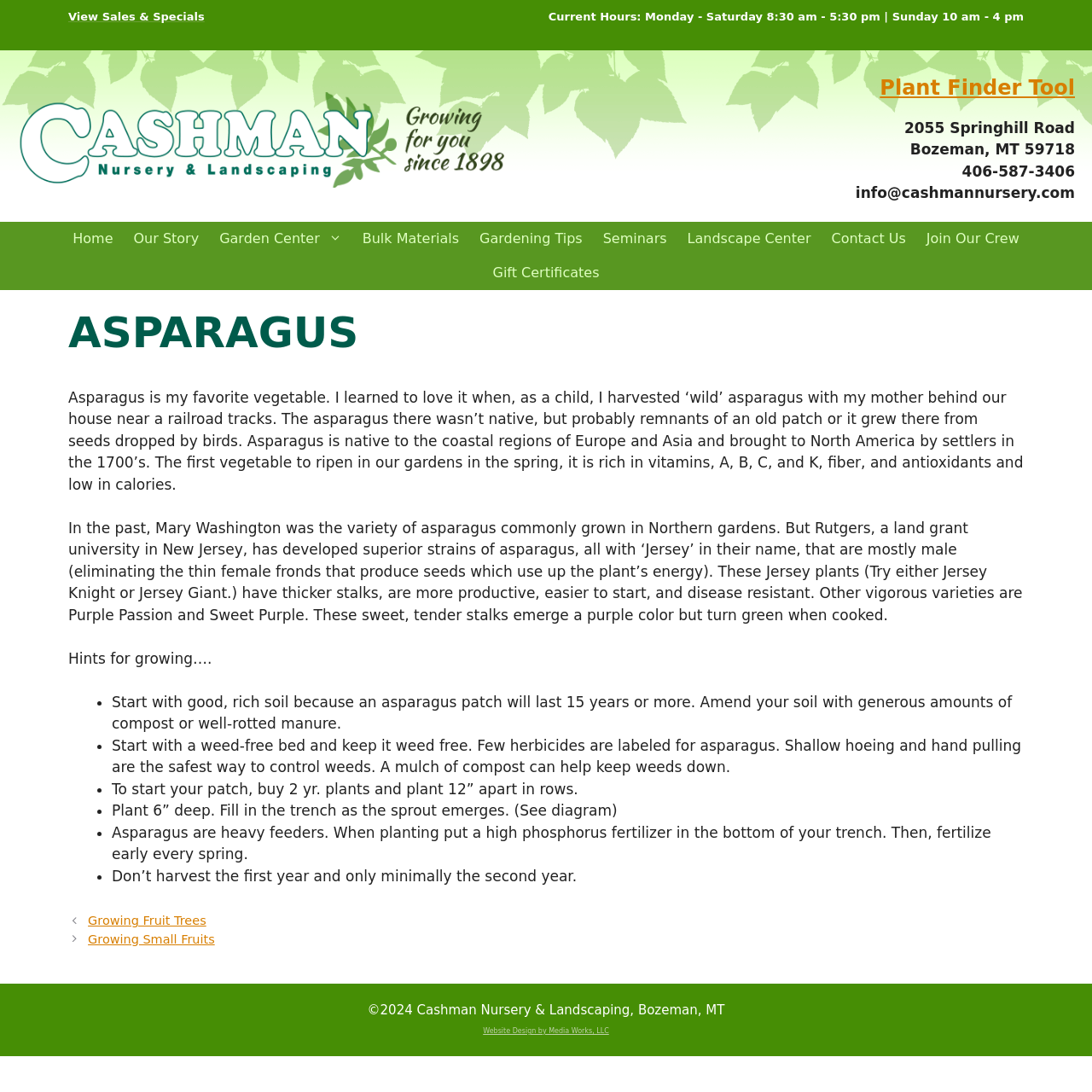Specify the bounding box coordinates of the element's region that should be clicked to achieve the following instruction: "Explore Plant Finder Tool". The bounding box coordinates consist of four float numbers between 0 and 1, in the format [left, top, right, bottom].

[0.806, 0.07, 0.984, 0.091]